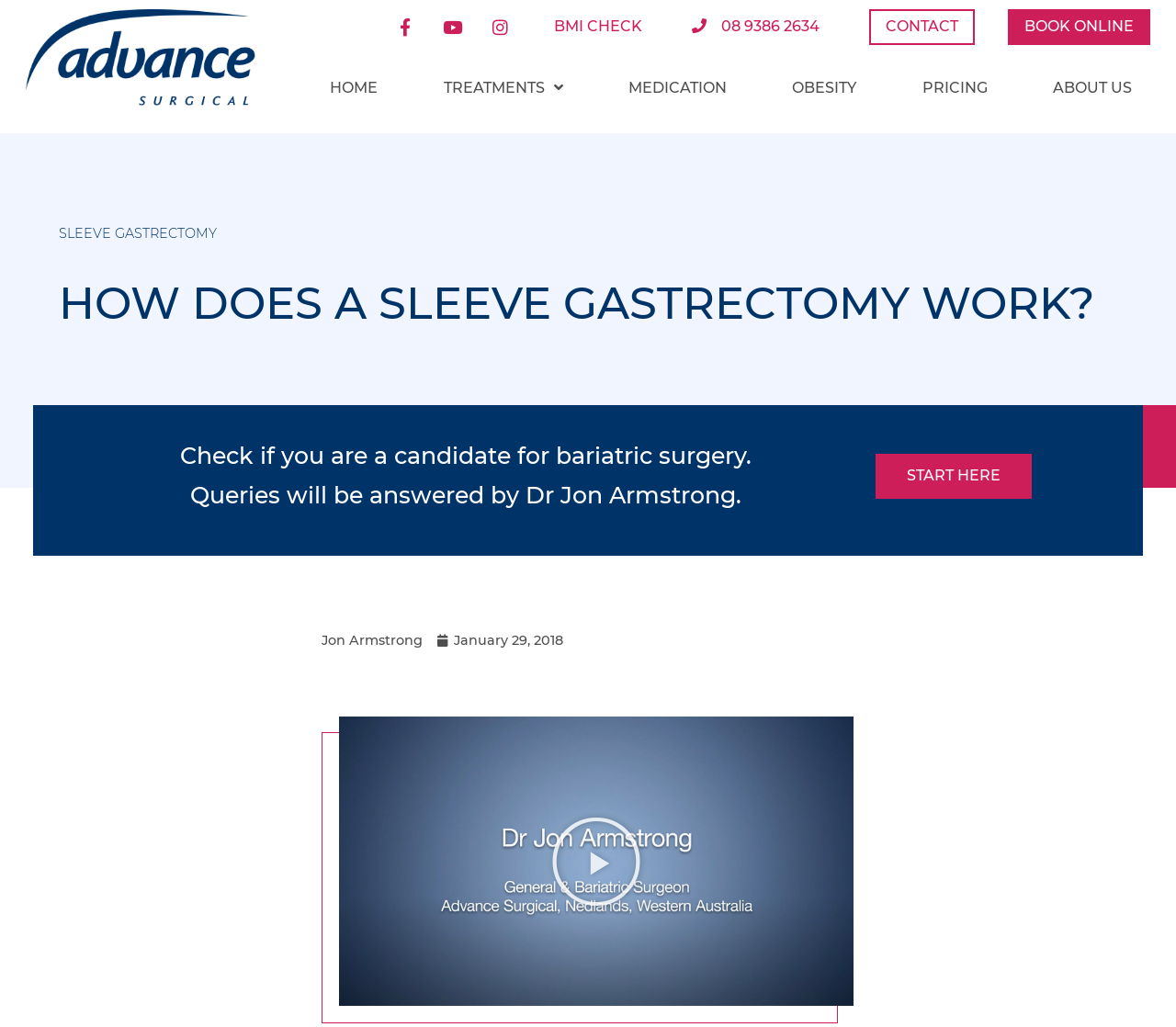Locate the bounding box of the UI element based on this description: "Our Story". Provide four float numbers between 0 and 1 as [left, top, right, bottom].

None